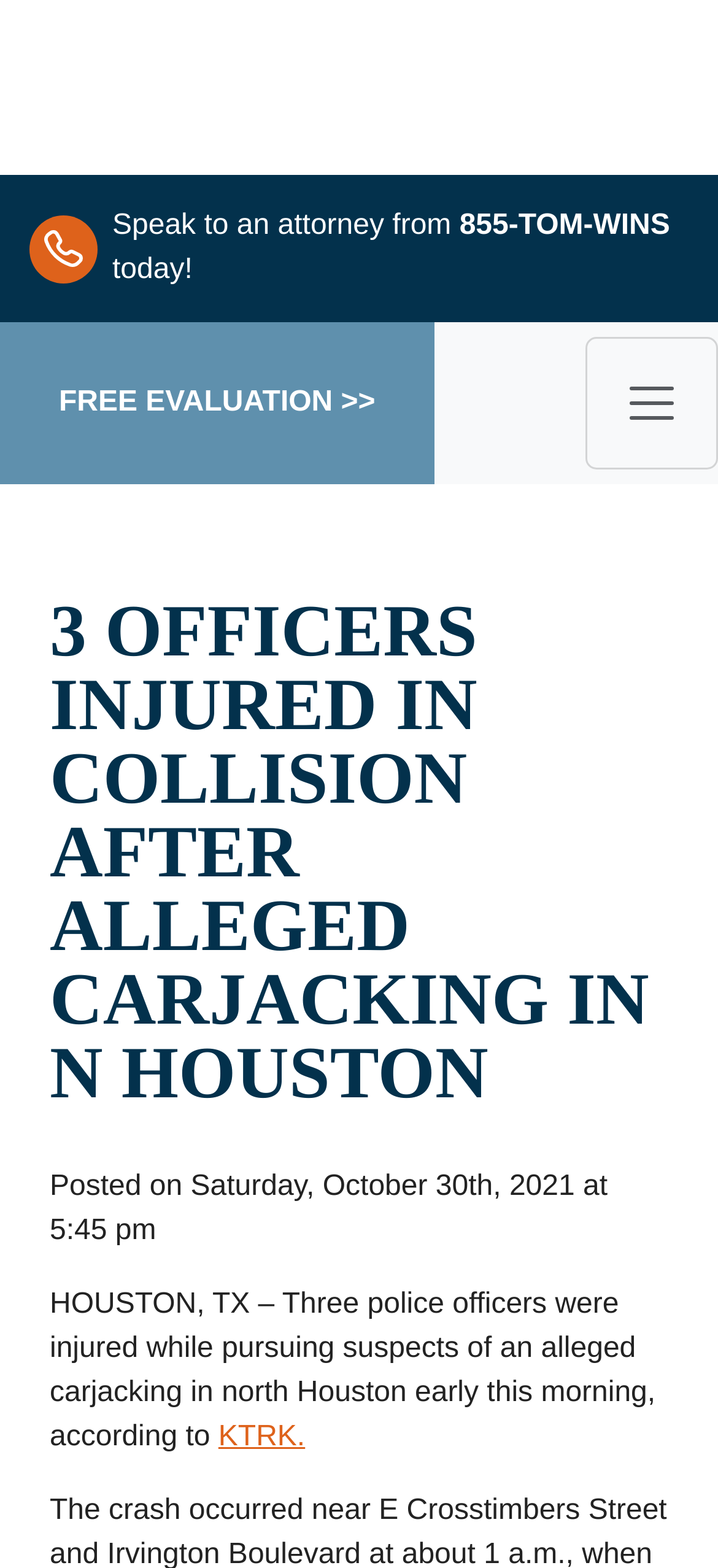Predict the bounding box of the UI element that fits this description: "tennessee".

None